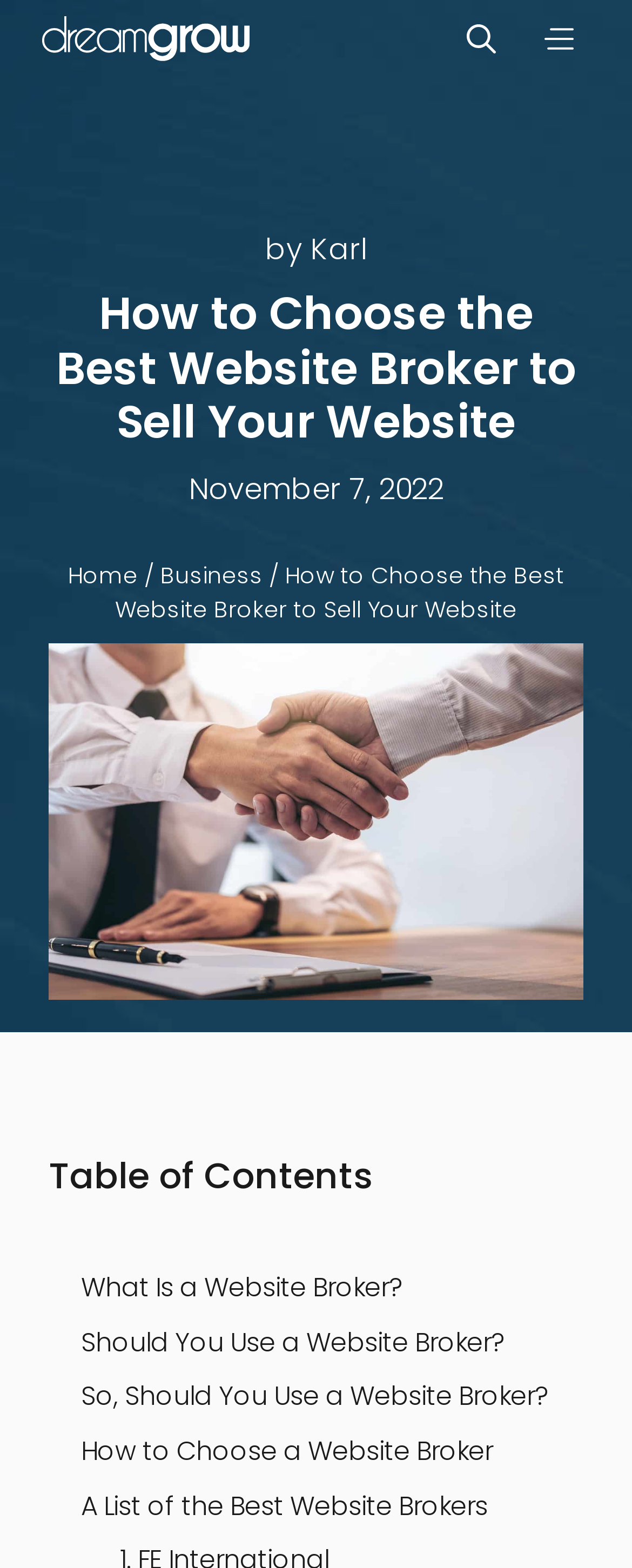Who is the author of the article?
Answer the question with a detailed and thorough explanation.

The author of the article is mentioned below the image of the author, which is located at the top of the webpage. The text 'by' is followed by the author's name, 'Karl'.